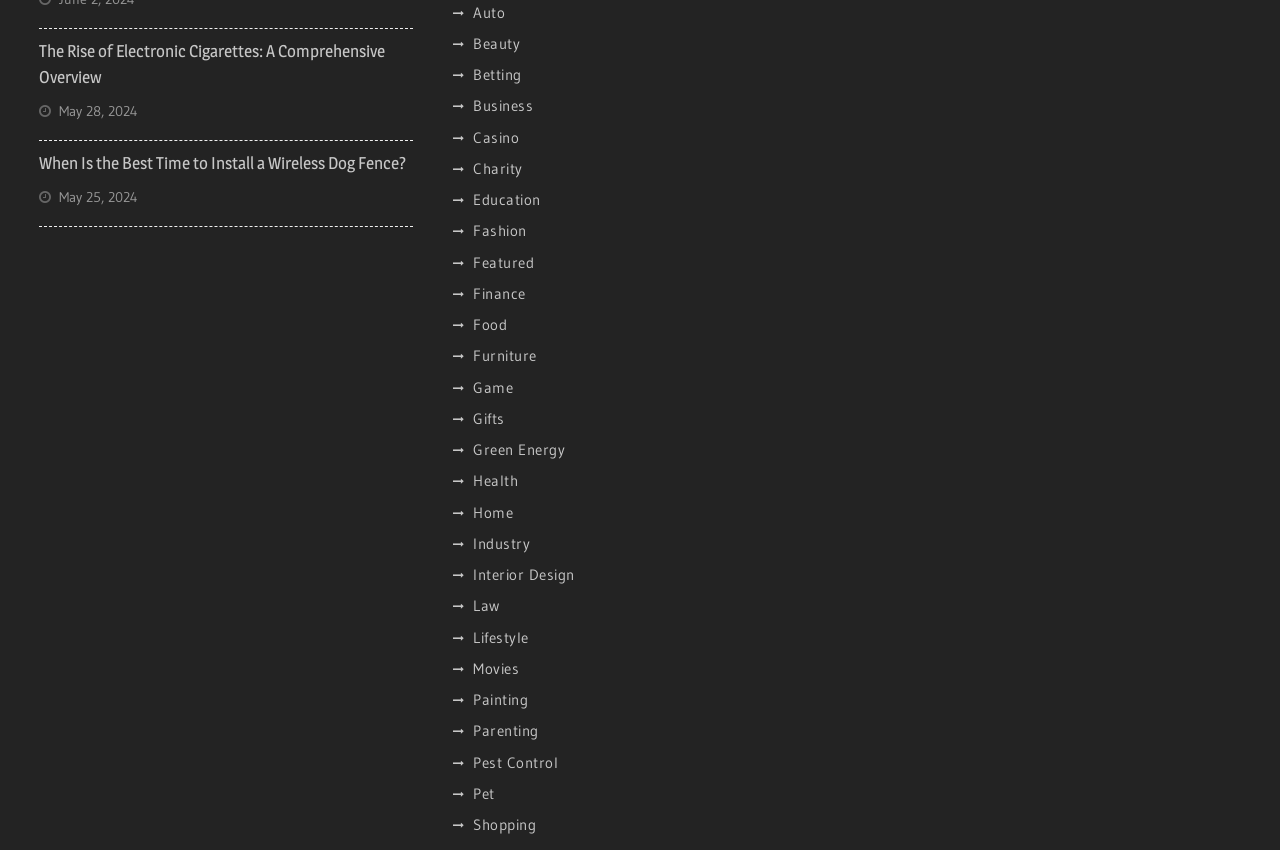Provide the bounding box coordinates of the HTML element described by the text: "Fashion".

[0.37, 0.26, 0.411, 0.283]